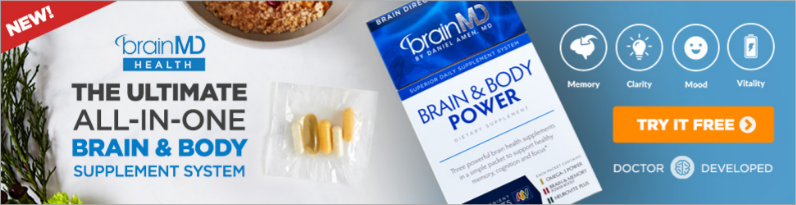Elaborate on the contents of the image in a comprehensive manner.

The image showcases a promotional banner for "Brain & Body Power," a comprehensive dietary supplement system from BrainMD Health. It features a package prominently labeled with the product name, highlighting its benefits for memory, clarity, mood, and vitality. The packaging is stylishly designed in blue and white, conveying a sense of professionalism. Accompanying the package, there are several capsules displayed on a textured surface, underscoring the all-in-one nature of the supplement. The banner is adorned with a "NEW!" tag in the top left corner, indicating its recent release. At the bottom, a vibrant orange button invites viewers to "TRY IT FREE," emphasizing its doctor-developed formulation aimed at enhancing overall well-being.